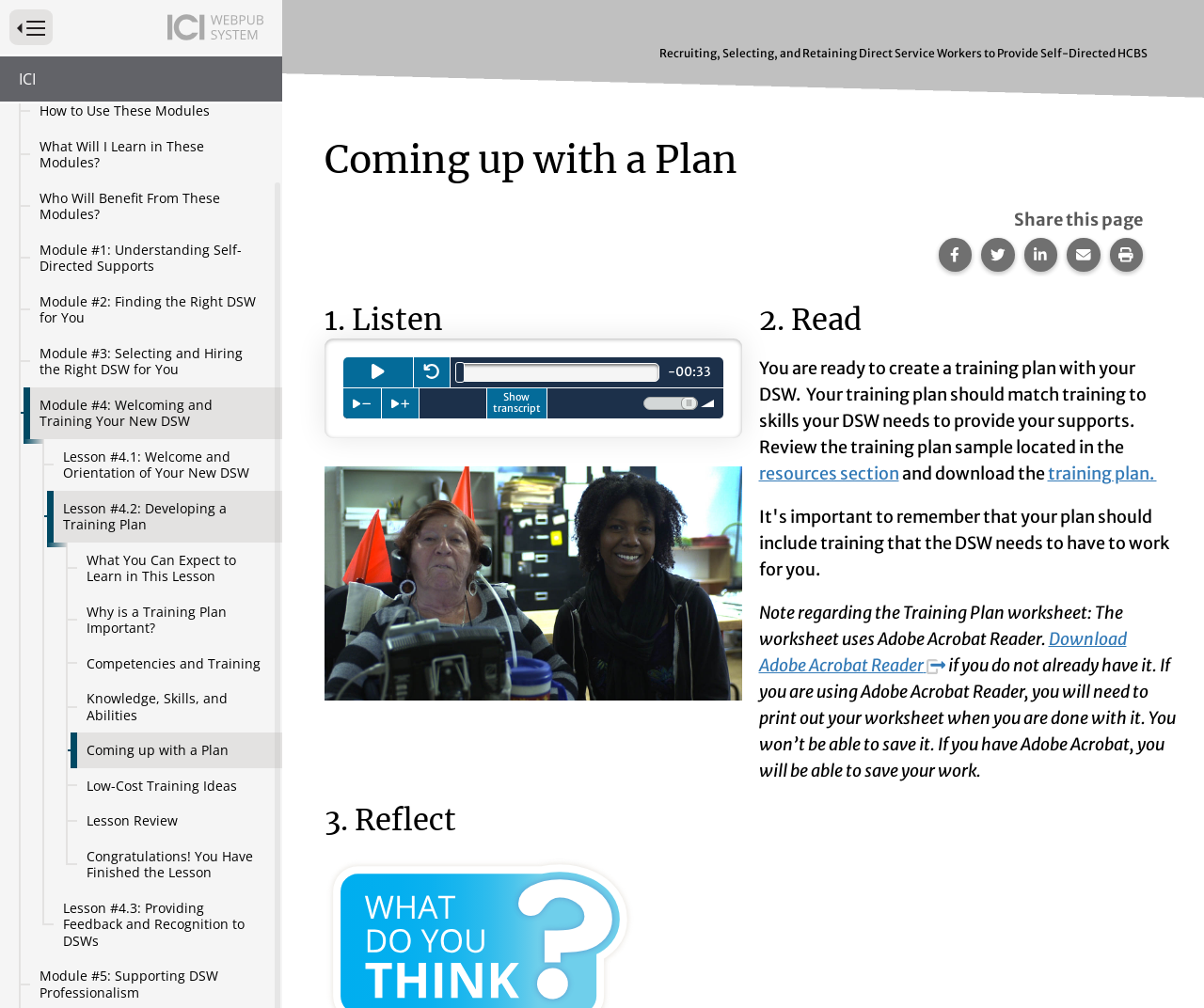How many buttons are there in the audio player?
Please respond to the question with a detailed and informative answer.

I counted the number of buttons in the audio player, and there are 5 of them: Press to play audio clip, Restart, Press to slow down playback, Press to speed up playback, and Show transcript.